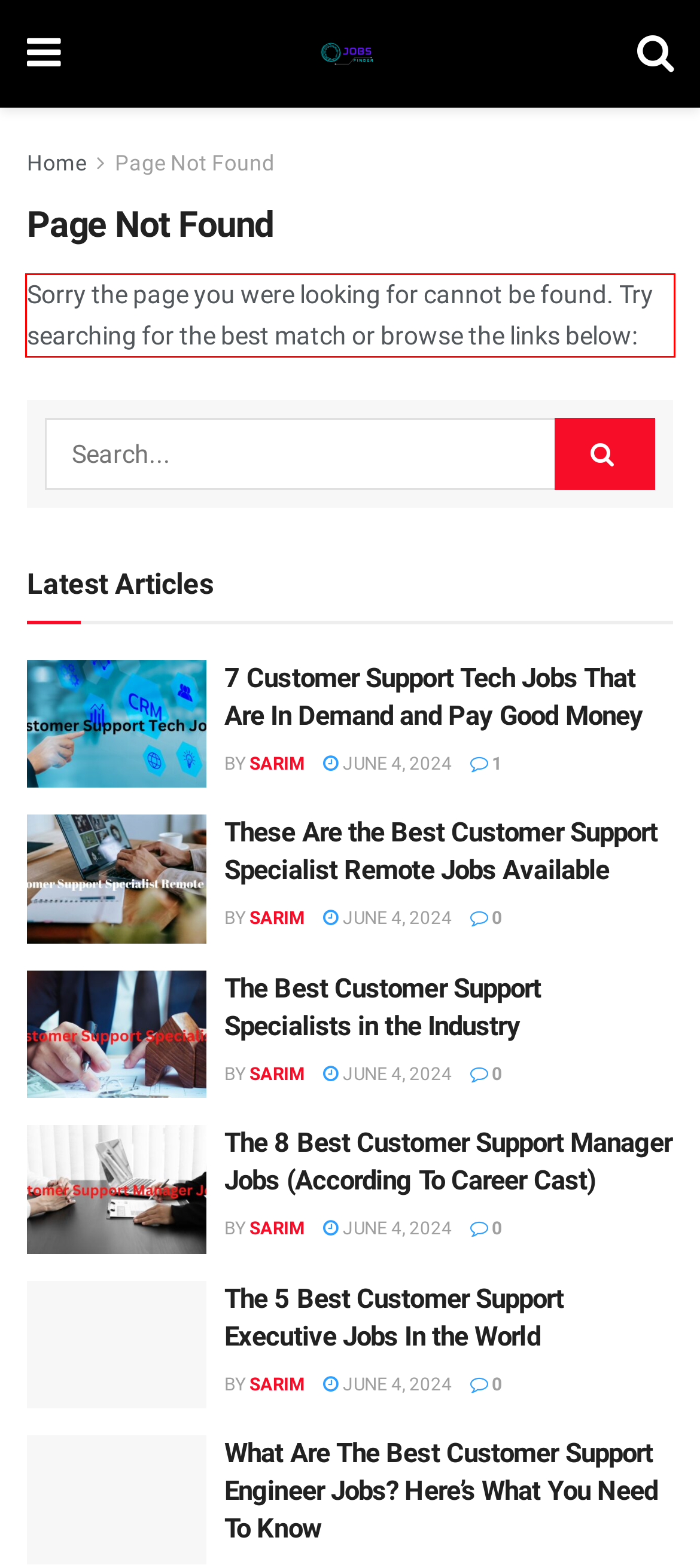By examining the provided screenshot of a webpage, recognize the text within the red bounding box and generate its text content.

Sorry the page you were looking for cannot be found. Try searching for the best match or browse the links below: